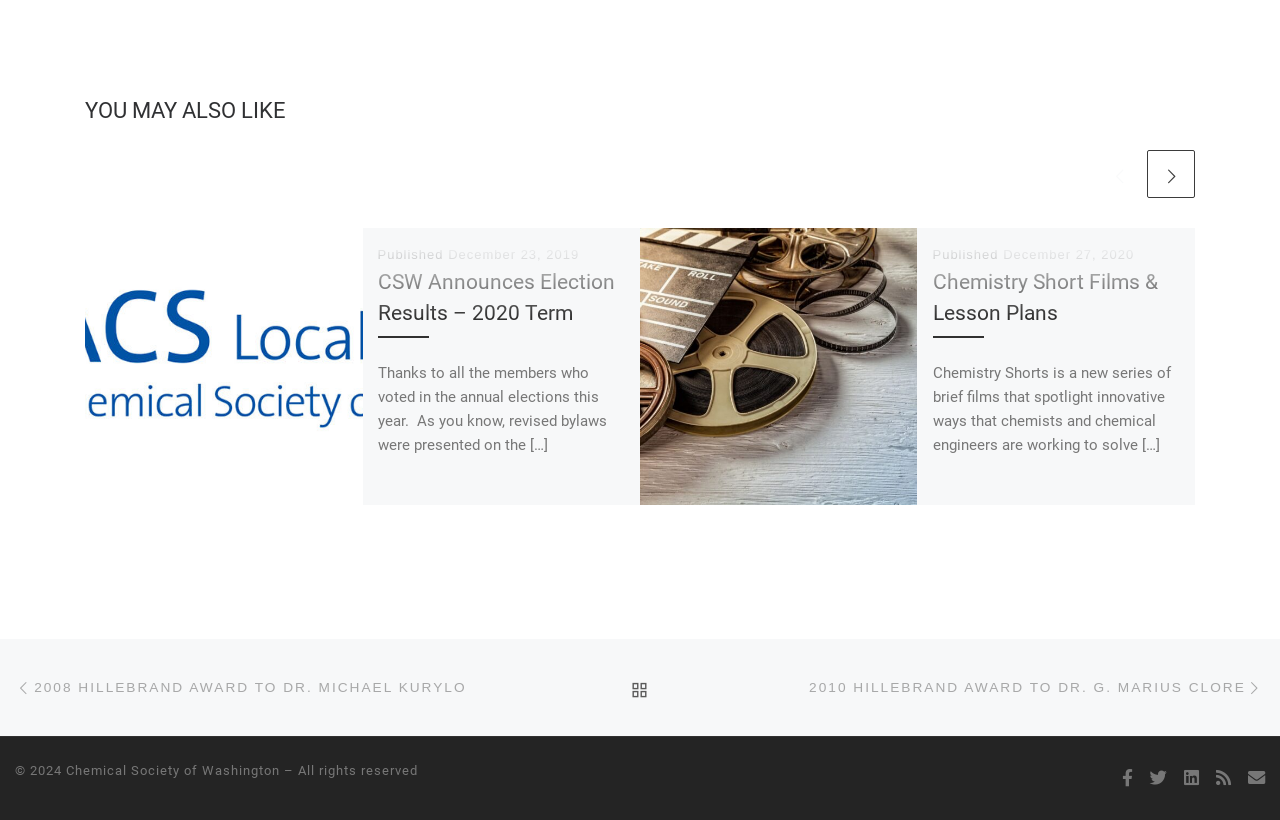Please identify the bounding box coordinates of the area that needs to be clicked to fulfill the following instruction: "Go to the previous post."

[0.012, 0.804, 0.365, 0.873]